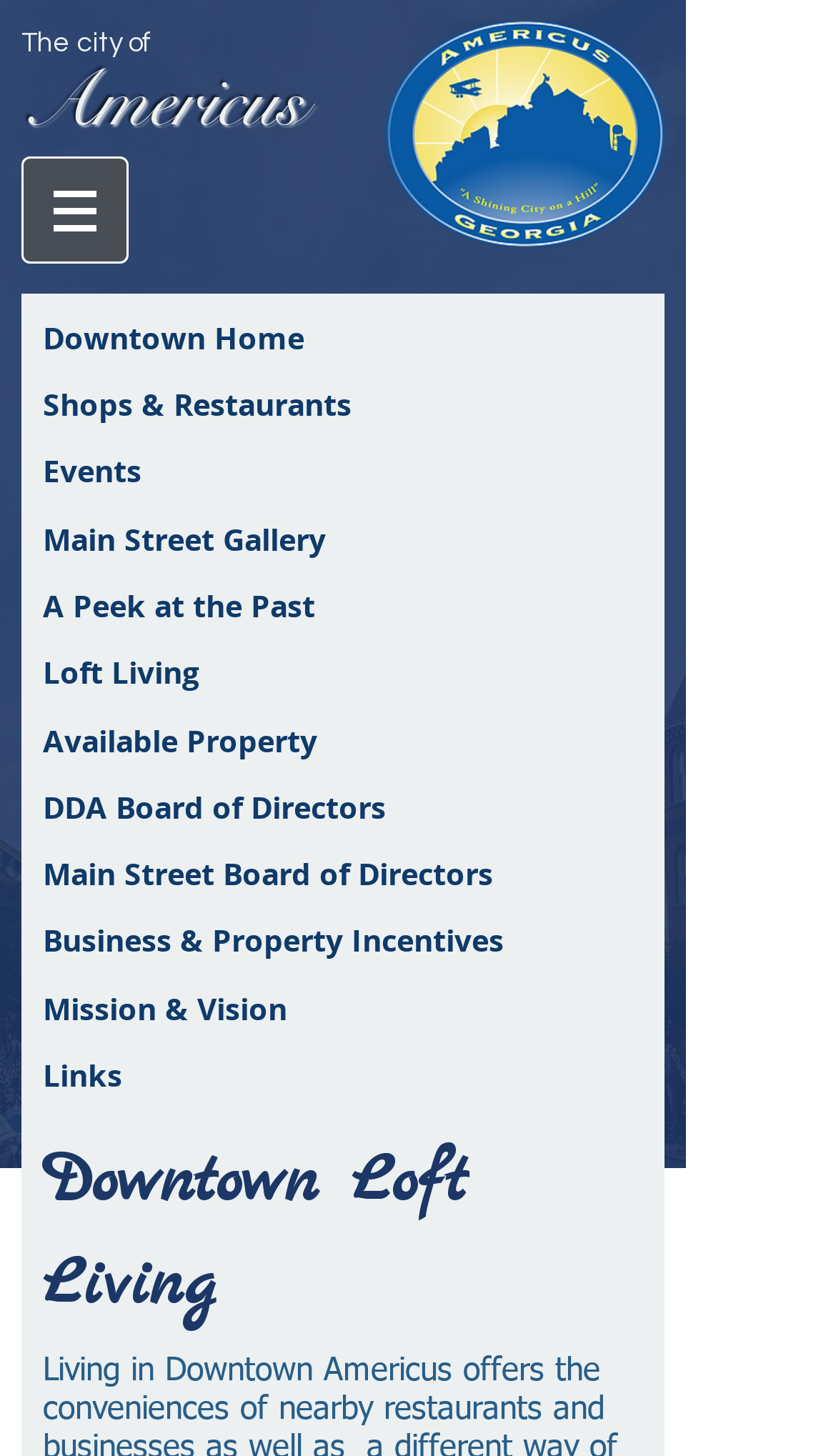Please find the bounding box coordinates for the clickable element needed to perform this instruction: "Check the Events link".

[0.051, 0.31, 0.769, 0.338]